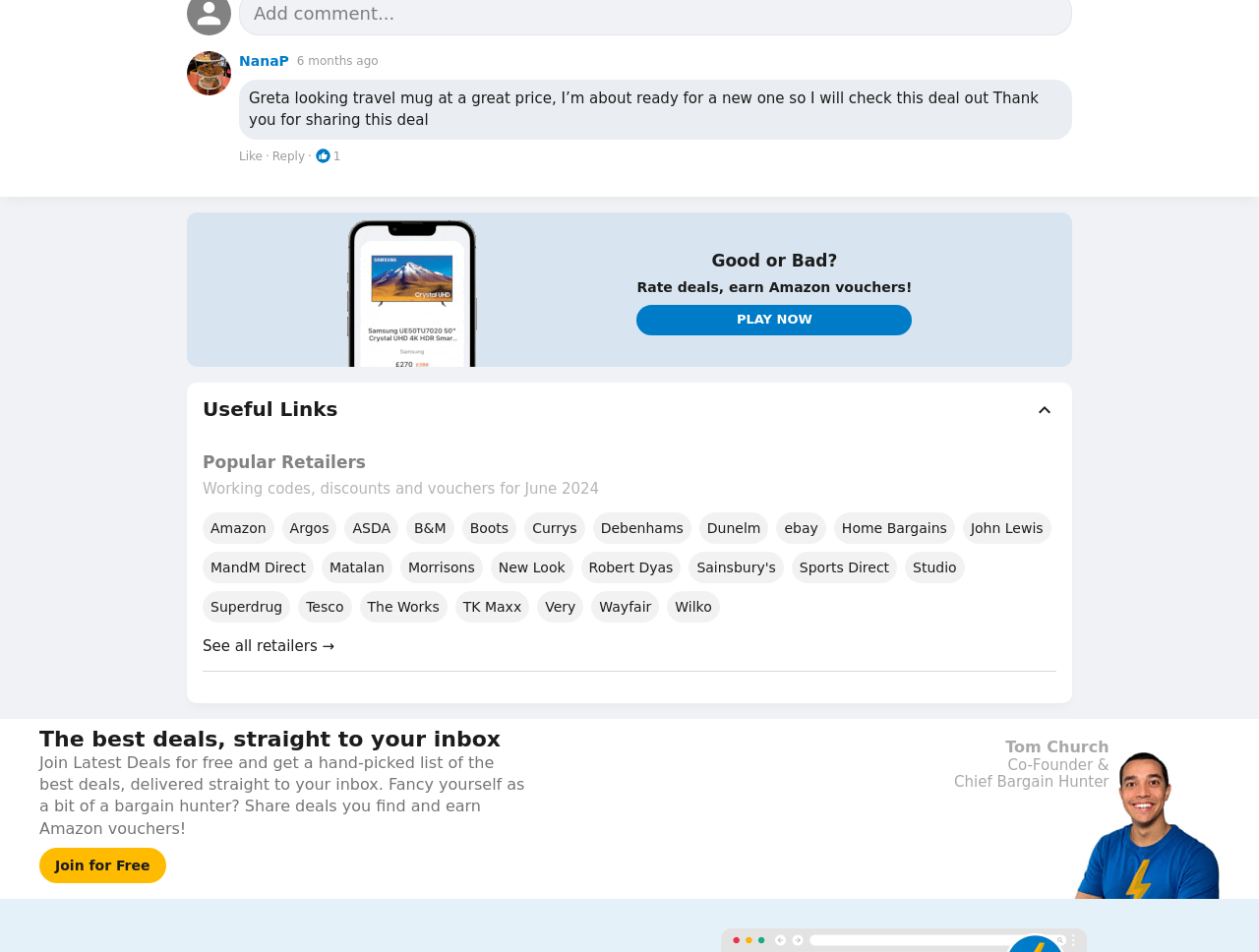Please identify the bounding box coordinates of the clickable area that will allow you to execute the instruction: "View the 'Amazon' retailer page".

[0.161, 0.538, 0.218, 0.571]